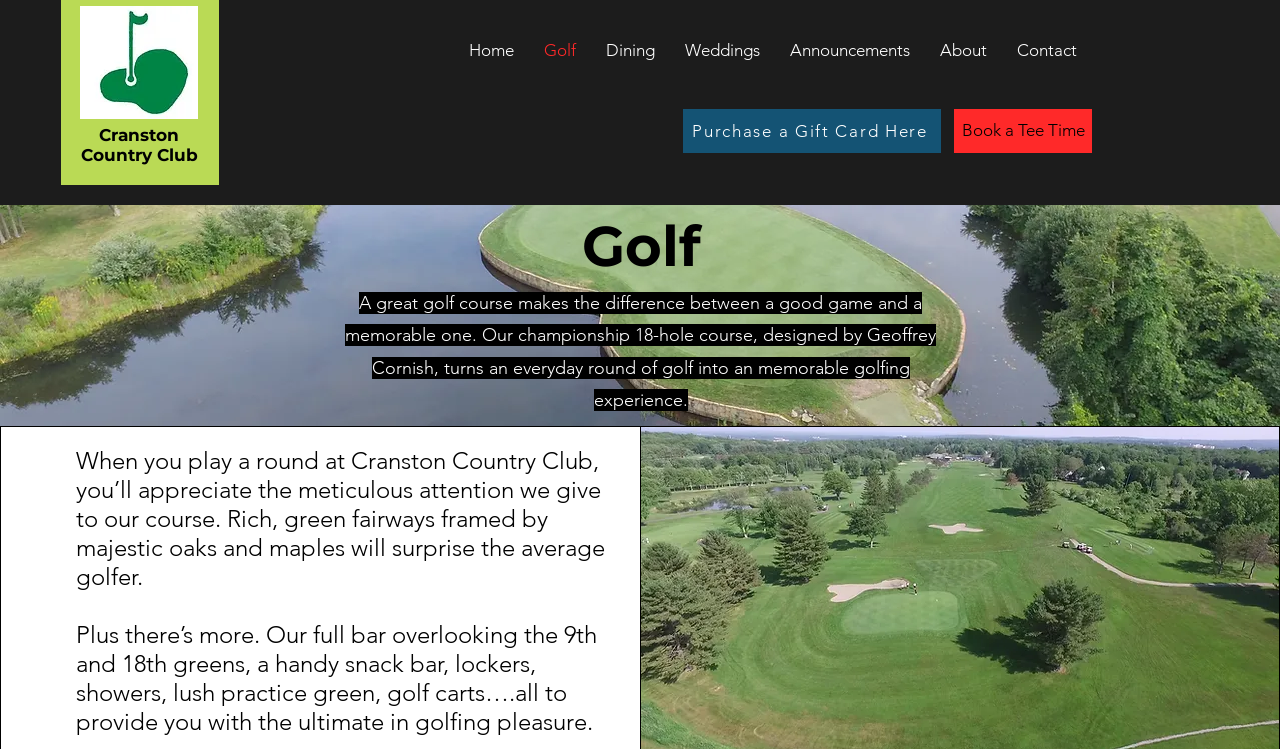What is the designer of the golf course?
Using the image, provide a concise answer in one word or a short phrase.

Geoffrey Cornish